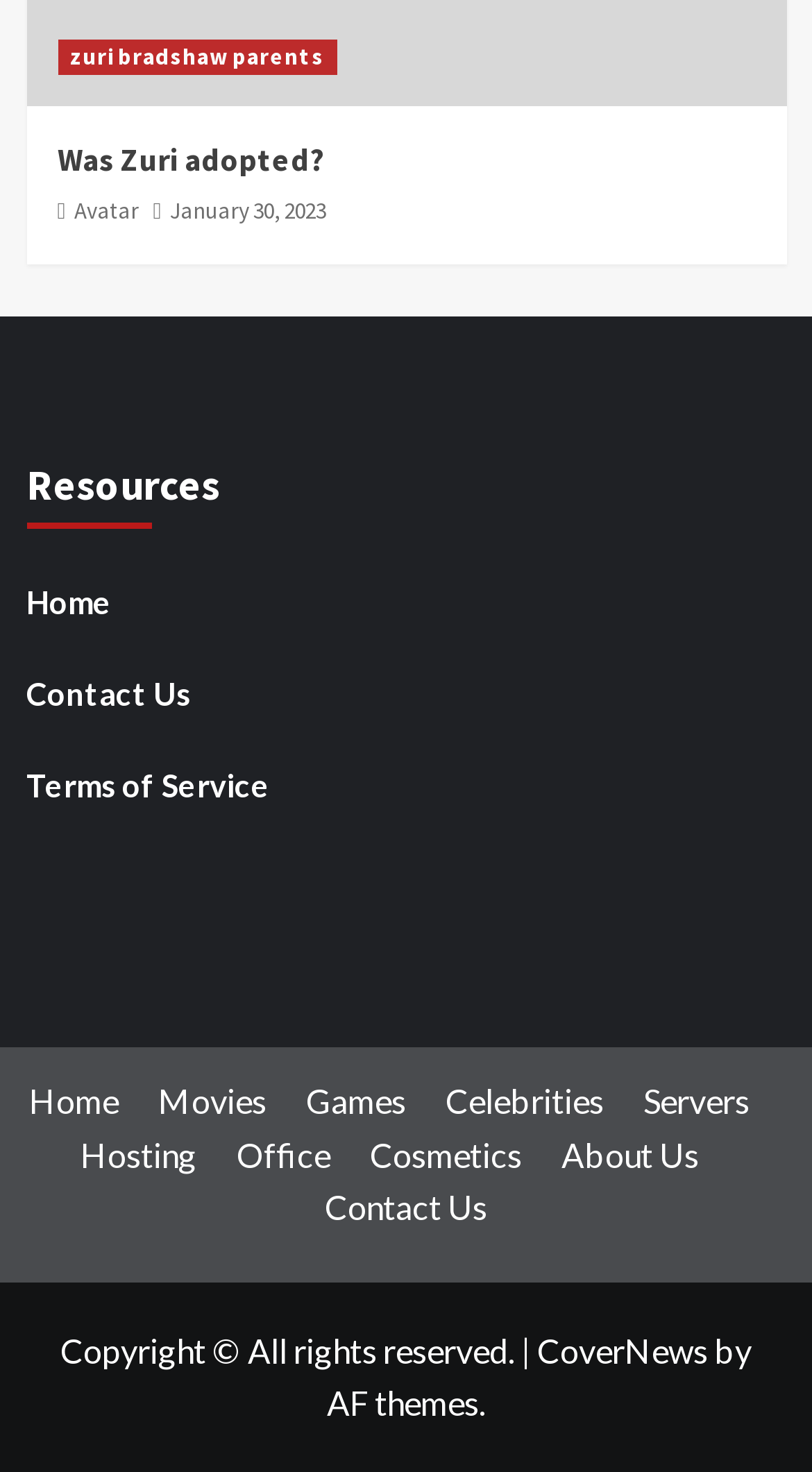Please specify the bounding box coordinates of the element that should be clicked to execute the given instruction: 'View 'Flooding from Storm Desmond in Northumberland and Cumbria''. Ensure the coordinates are four float numbers between 0 and 1, expressed as [left, top, right, bottom].

None